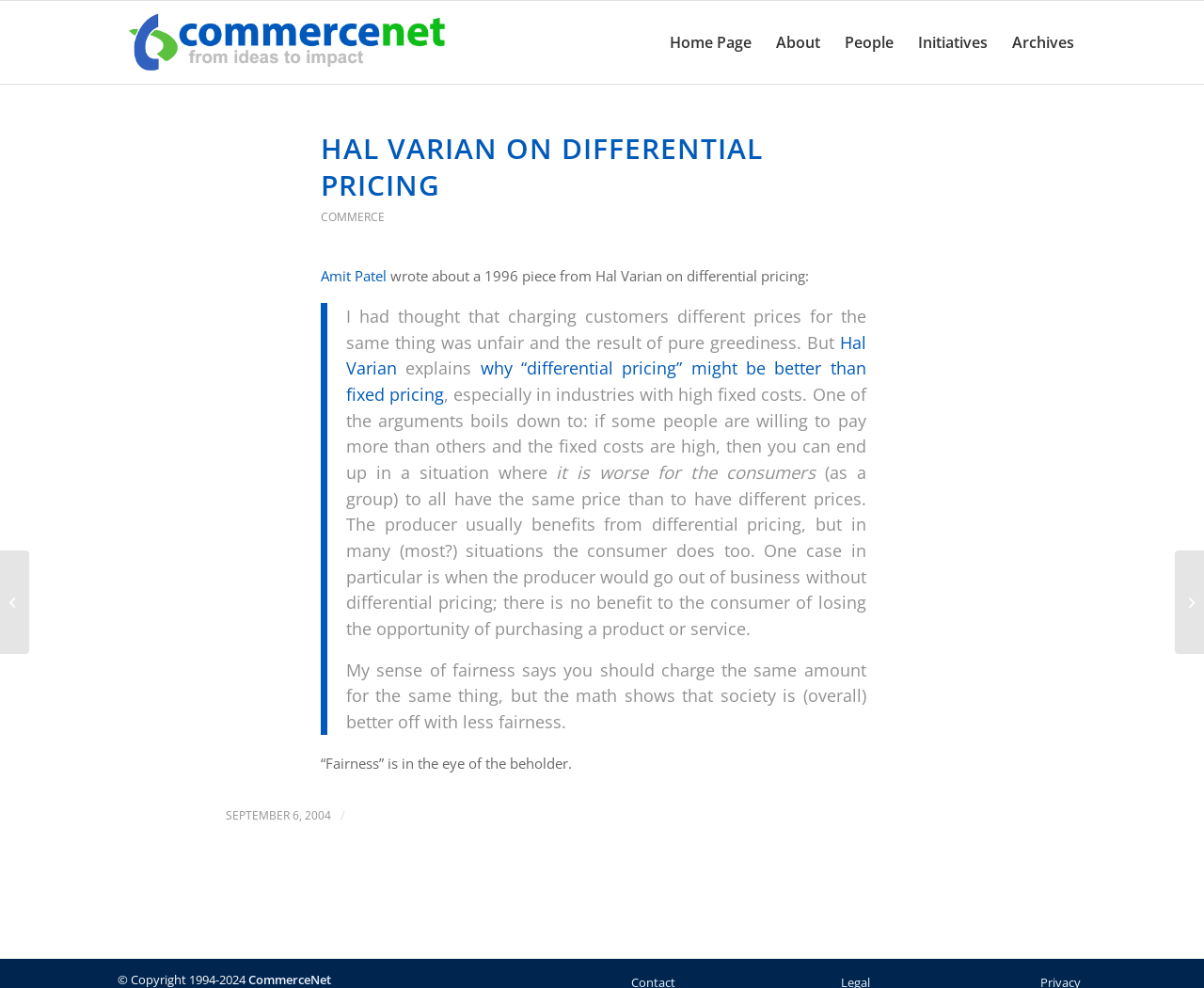Find and generate the main title of the webpage.

HAL VARIAN ON DIFFERENTIAL PRICING